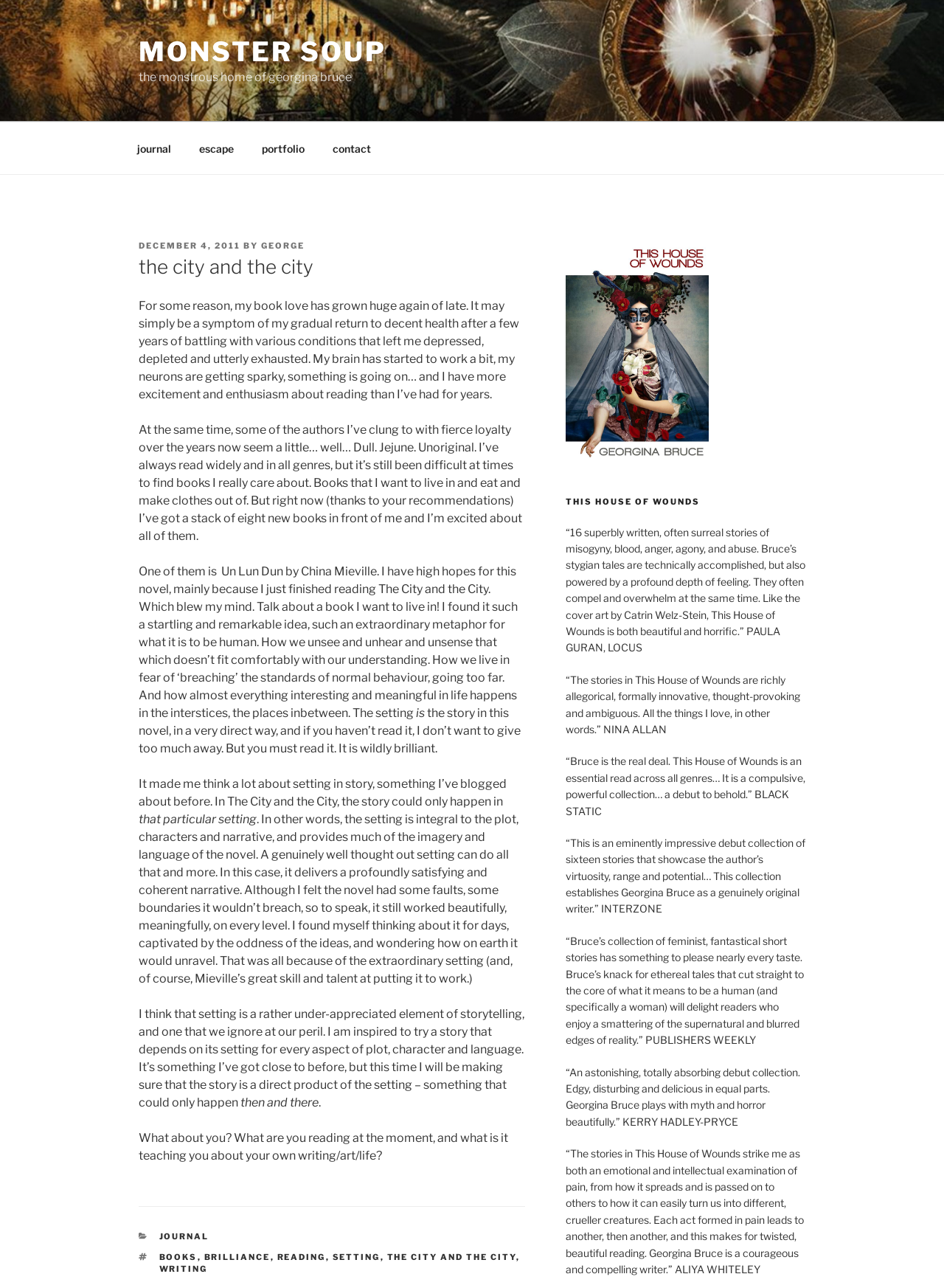How many stories are in the collection 'This House of Wounds'?
Use the information from the screenshot to give a comprehensive response to the question.

I found the number '16' in the text '“16 superbly written, often surreal stories of misogyny, blood, anger, agony, and abuse.' which is a part of the webpage.